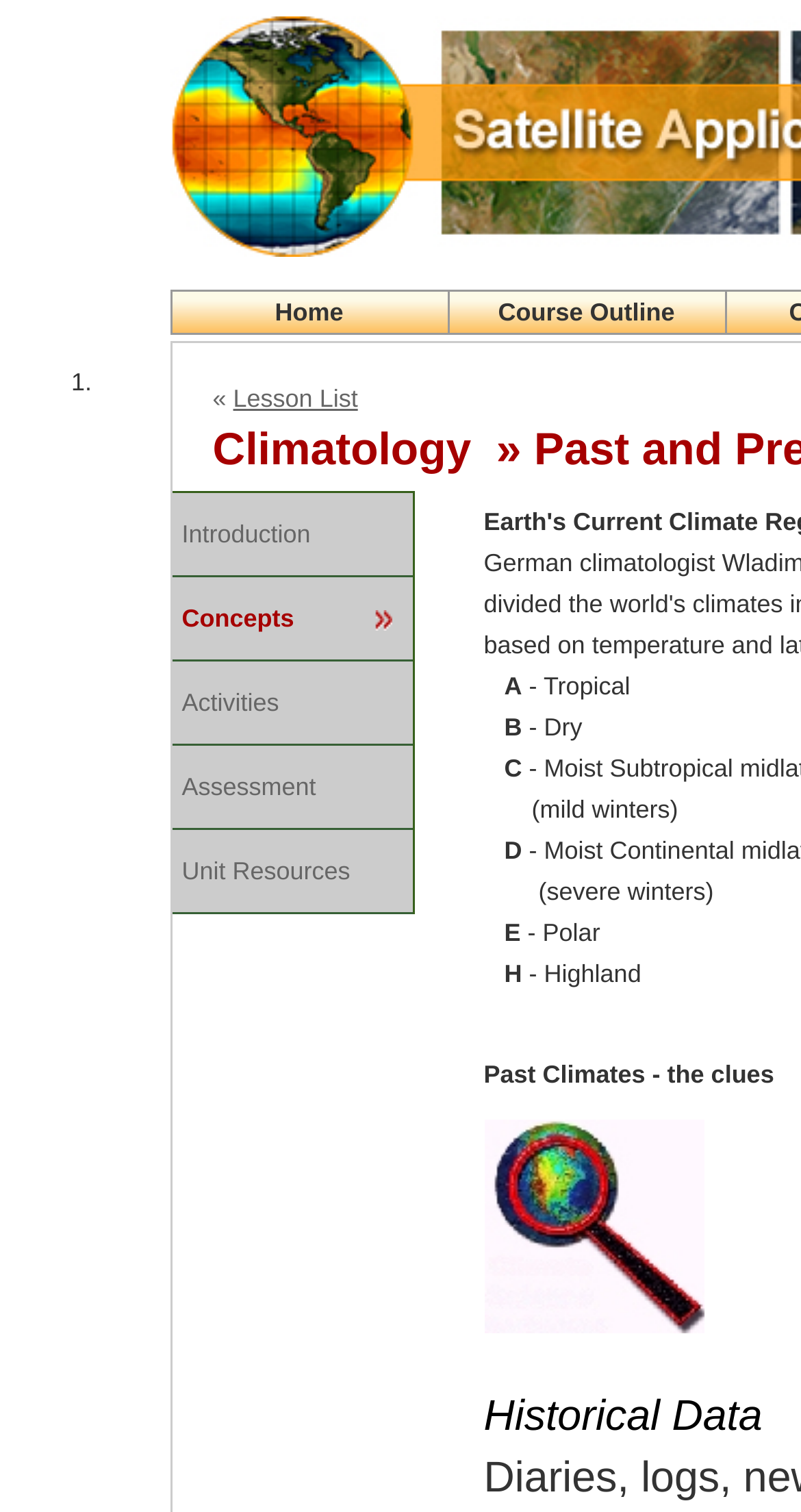Elaborate on the webpage's design and content in a detailed caption.

The webpage is about Satellite Applications for Geoscience Education. At the top, there are three links: "Home" on the left, "Course Outline" in the middle, and a navigation menu with a "«" symbol and a "Lesson List" link on the right. Below these links, there are five more links: "Introduction", "Concepts", "Activities", "Assessment", and "Unit Resources", which are aligned vertically and take up about a quarter of the page.

Under the "Unit Resources" link, there is a section with several static text elements and an image. The text elements describe different climate zones, including "Dry", "C", "D", "E", and "H", with corresponding descriptions and temperatures. The image is located at the bottom of this section.

On the left side of the page, there is a numbered list, with the first item being "1.". The rest of the list is not visible in this screenshot.